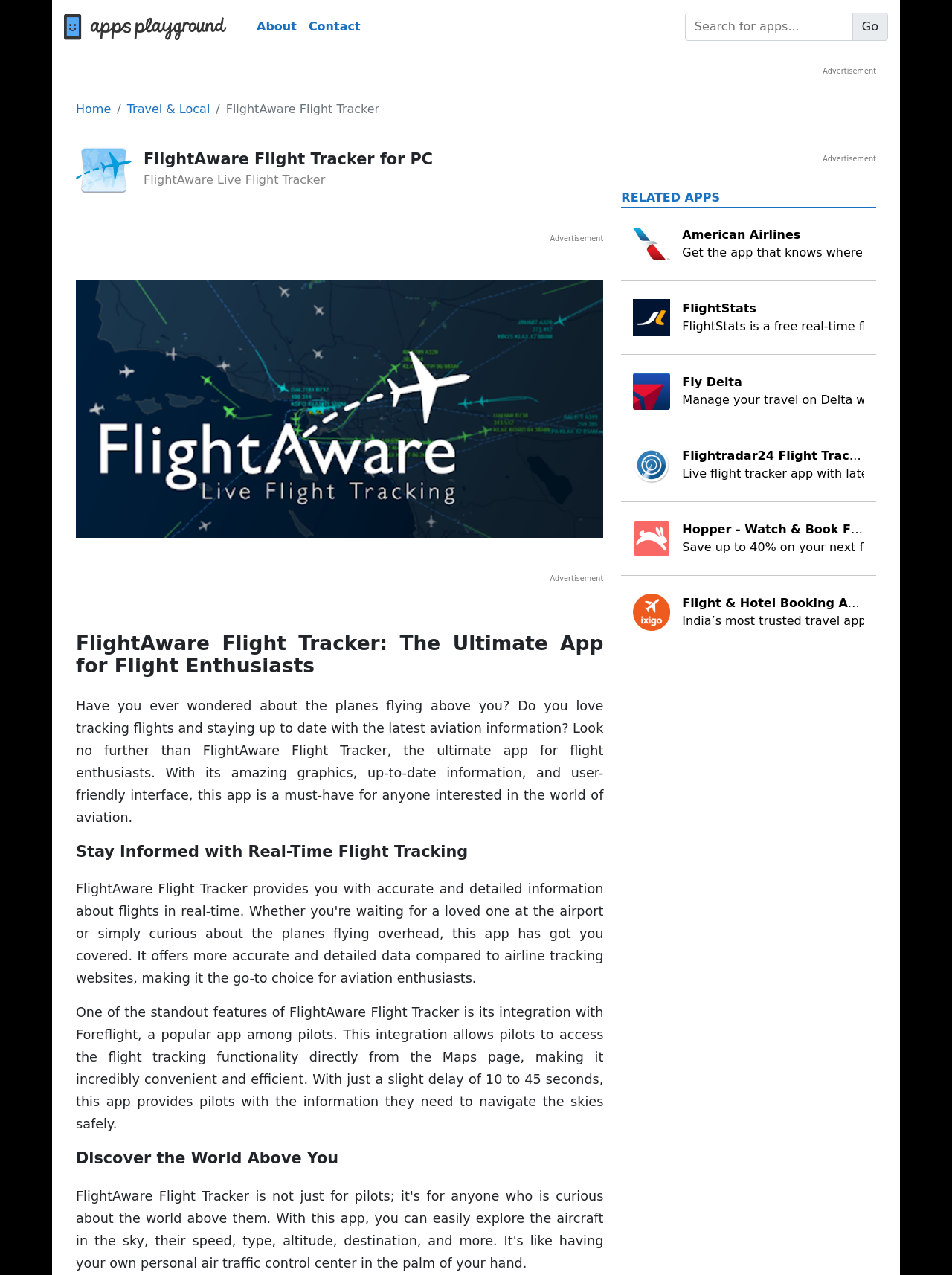Determine the bounding box coordinates of the clickable area required to perform the following instruction: "Click on About". The coordinates should be represented as four float numbers between 0 and 1: [left, top, right, bottom].

[0.263, 0.009, 0.318, 0.033]